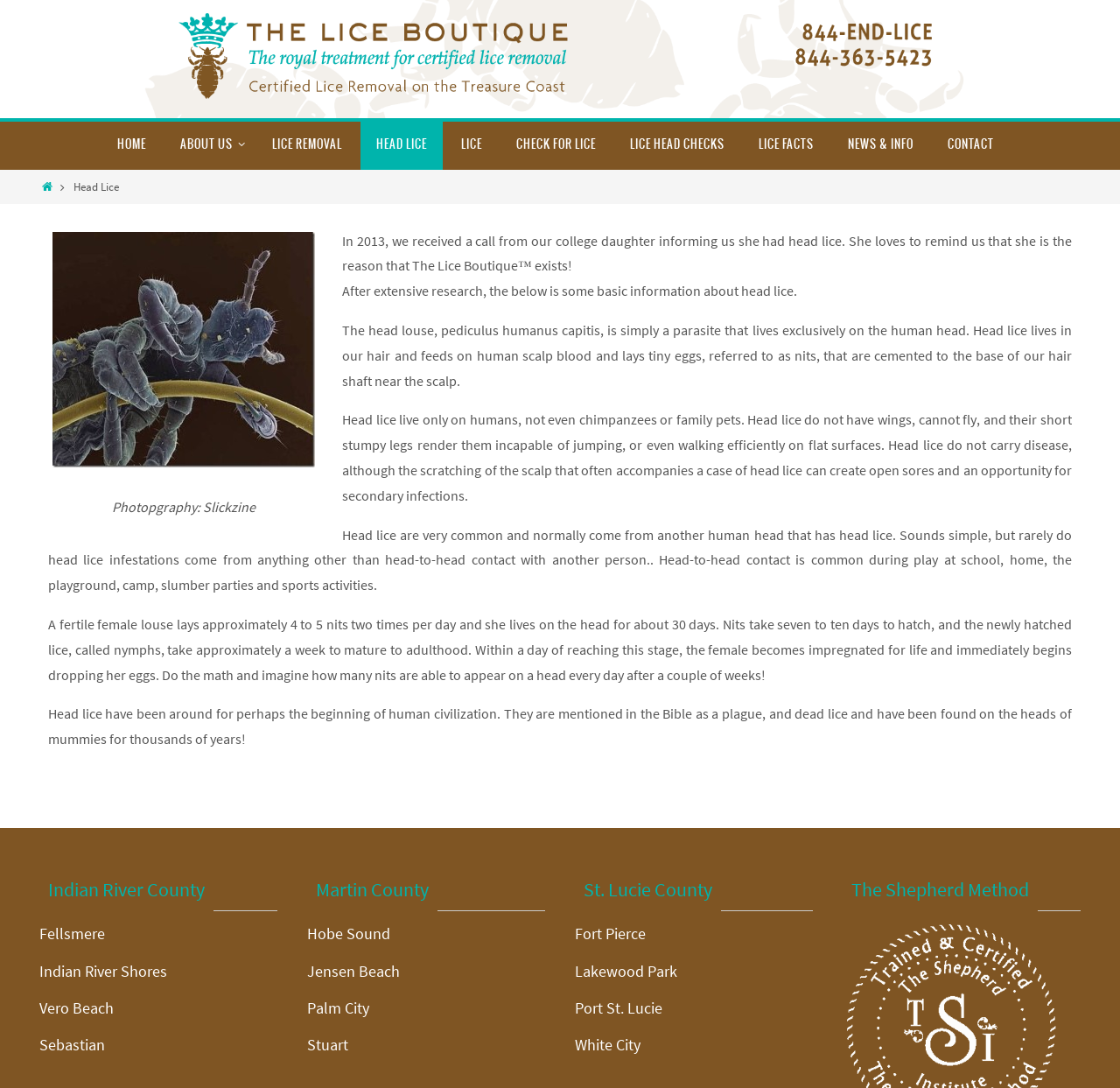Identify the bounding box coordinates of the section to be clicked to complete the task described by the following instruction: "Click the Photo: Slickzine link". The coordinates should be four float numbers between 0 and 1, formatted as [left, top, right, bottom].

[0.047, 0.213, 0.281, 0.429]